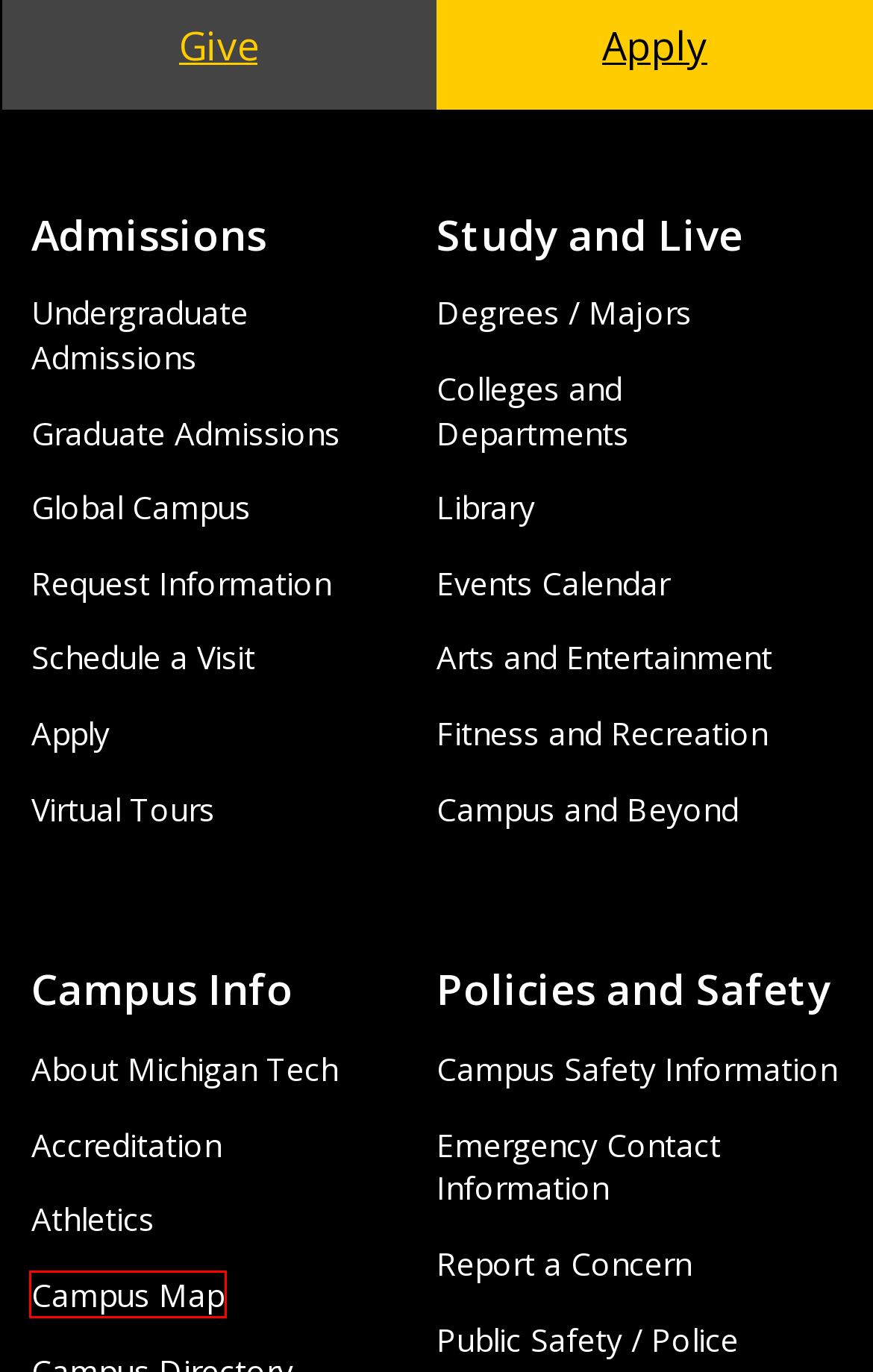Analyze the webpage screenshot with a red bounding box highlighting a UI element. Select the description that best matches the new webpage after clicking the highlighted element. Here are the options:
A. Michigan Tech Events Calendar
B. Michigan Tech Graduate School
C. Report a Concern | Dean of Students | Michigan Tech
D. J. Robert Van Pelt and John and Ruanne Opie Library | Michigan Technological University
E. Campus Map | Michigan Technological University
F. A Tour of Michigan Technological University and Beyond
G. Emergency Contact Information | Michigan Tech
H. About Michigan Technological University

E